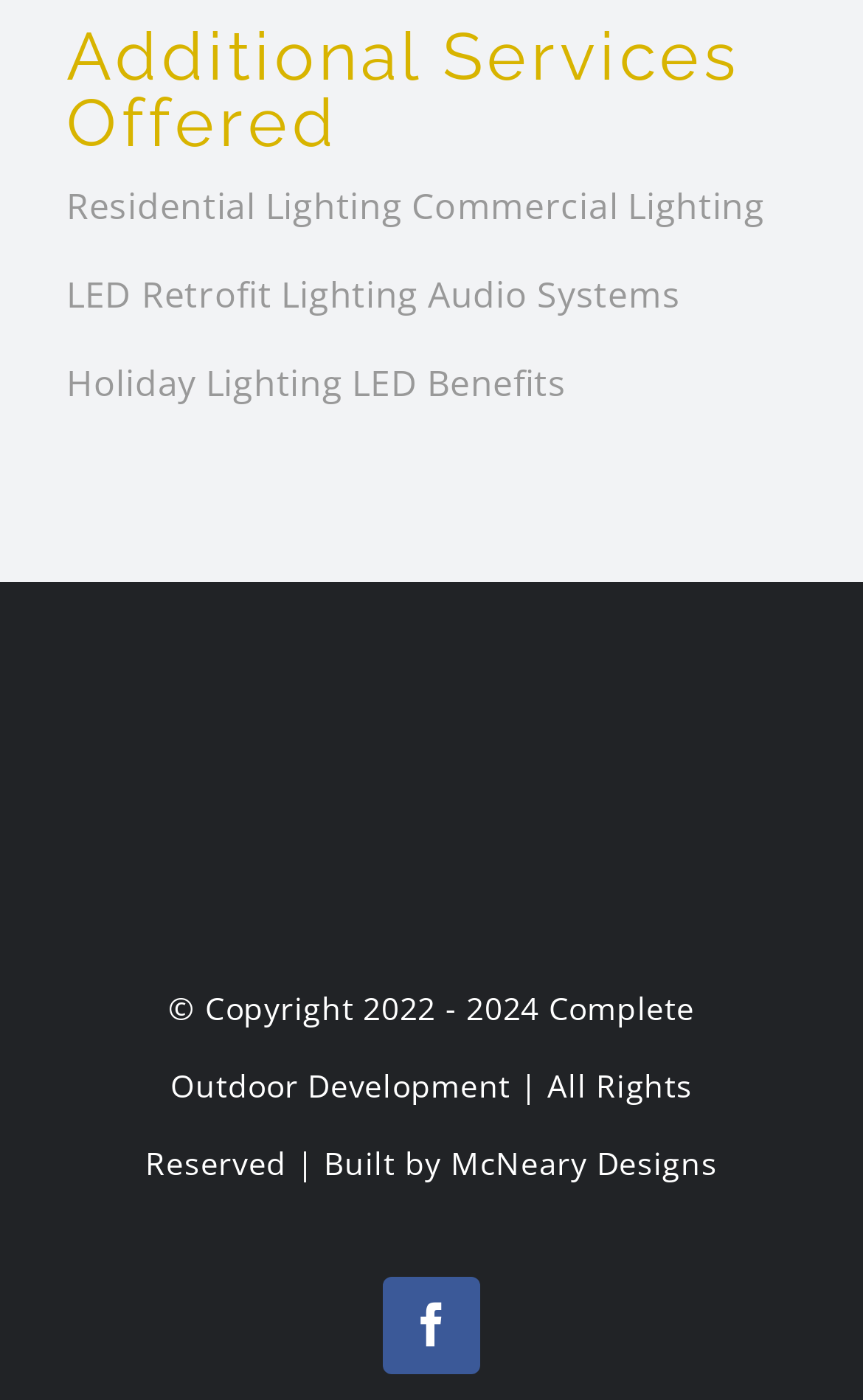Predict the bounding box of the UI element based on this description: "About".

None